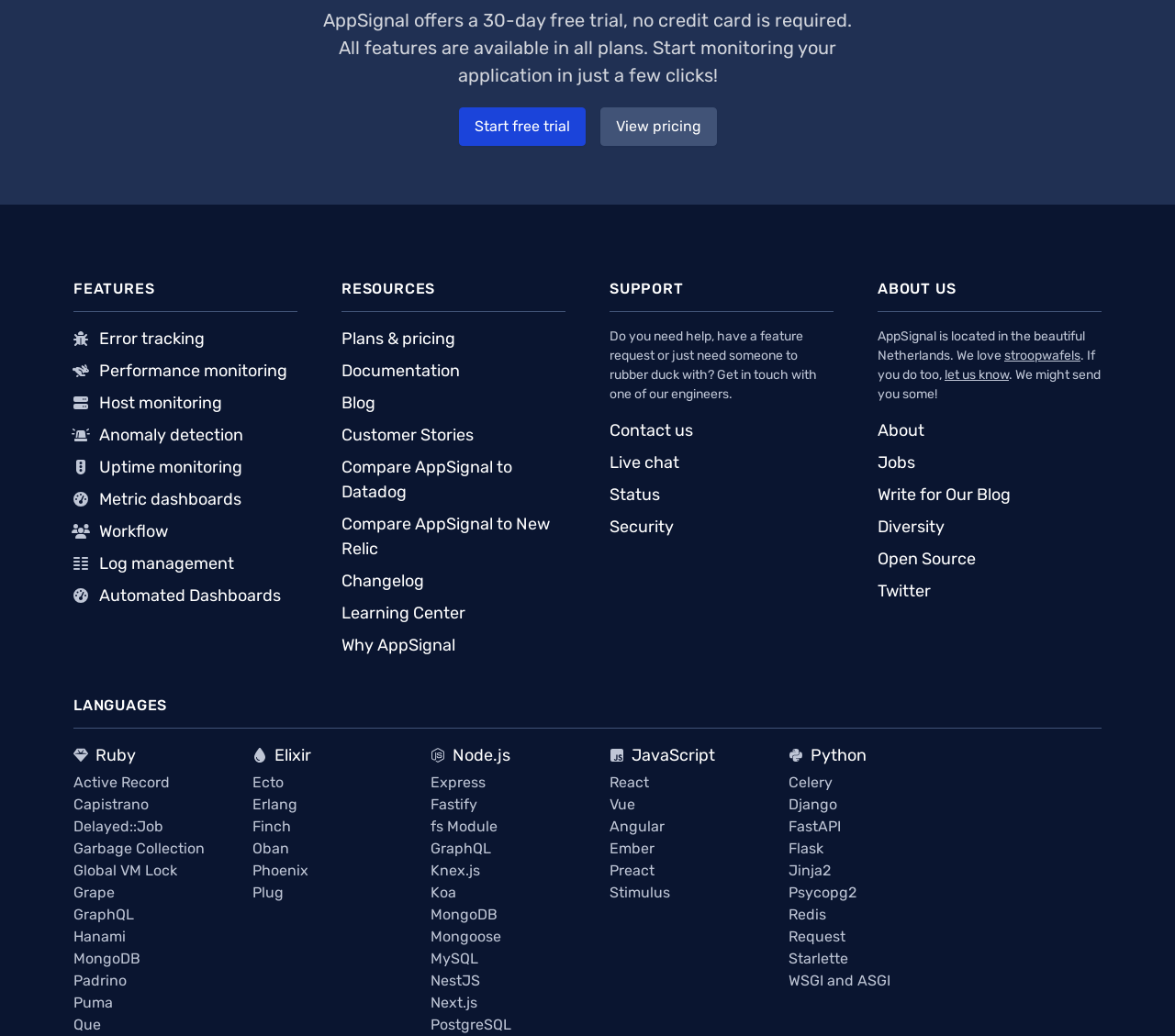Bounding box coordinates are specified in the format (top-left x, top-left y, bottom-right x, bottom-right y). All values are floating point numbers bounded between 0 and 1. Please provide the bounding box coordinate of the region this sentence describes: Write for Our Blog

[0.747, 0.467, 0.86, 0.487]